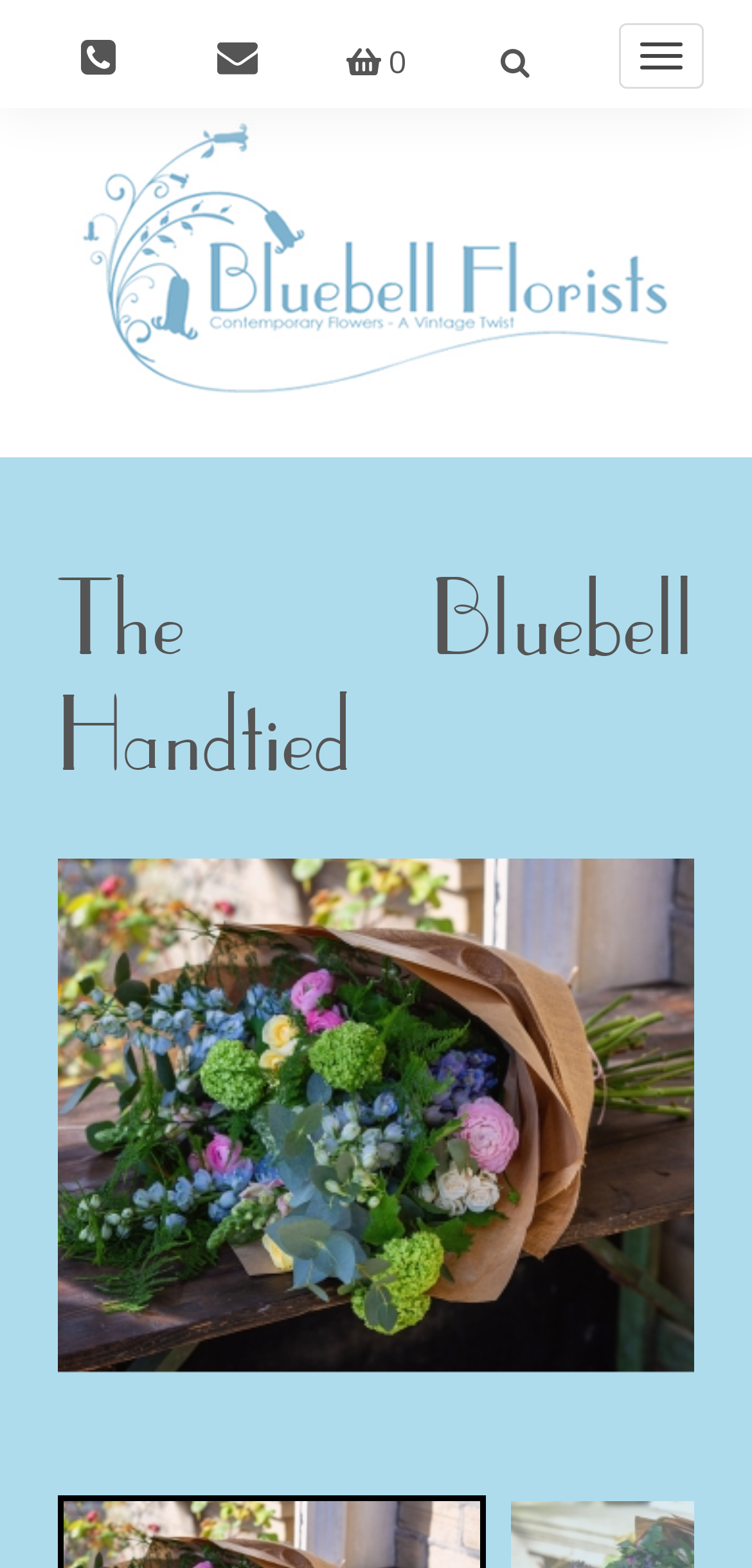What is the name of the florist?
Based on the image, answer the question with as much detail as possible.

I found the answer by looking at the link element with the text 'Bluebell Florists' which is located at the top of the webpage, indicating that it is the name of the florist.